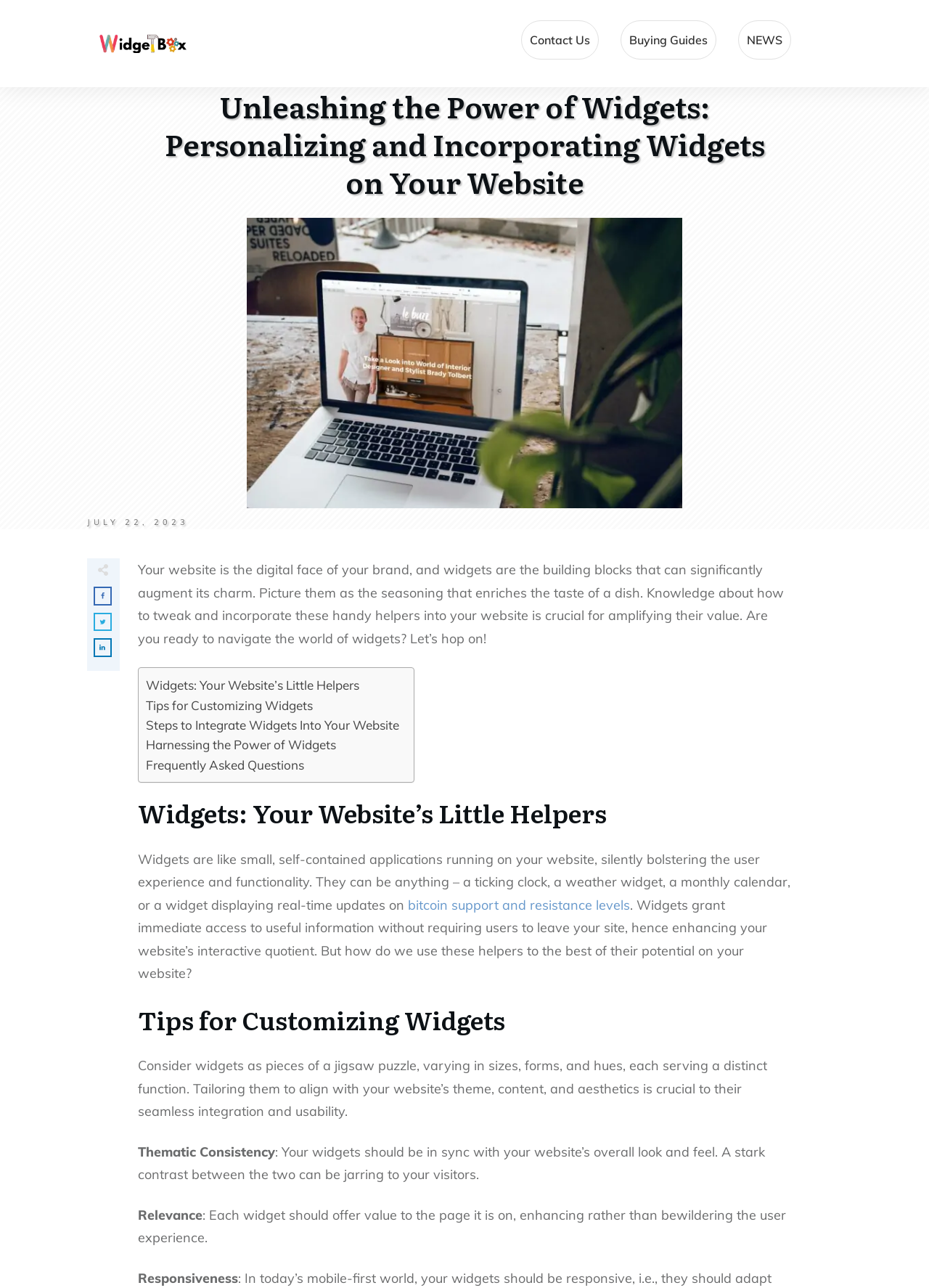Bounding box coordinates are specified in the format (top-left x, top-left y, bottom-right x, bottom-right y). All values are floating point numbers bounded between 0 and 1. Please provide the bounding box coordinate of the region this sentence describes: bitcoin support and resistance levels

[0.439, 0.696, 0.678, 0.709]